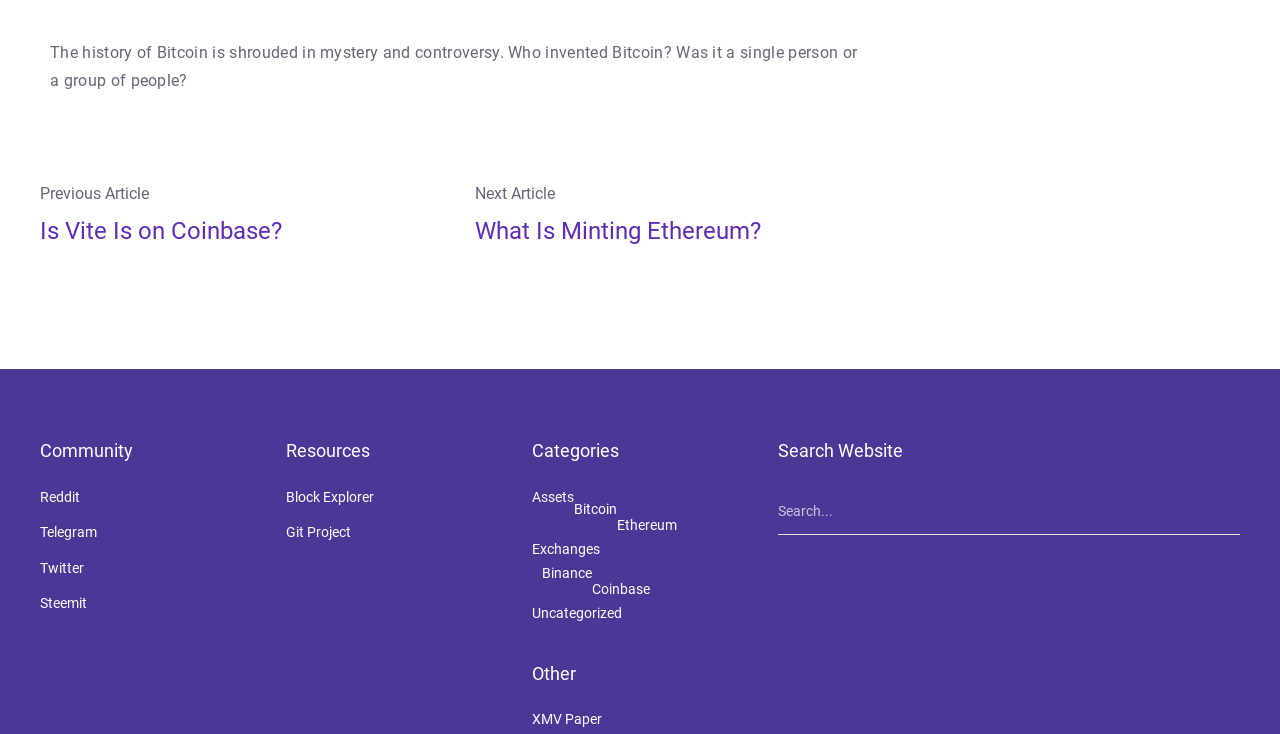Using the description "Git Project", predict the bounding box of the relevant HTML element.

[0.223, 0.714, 0.274, 0.736]